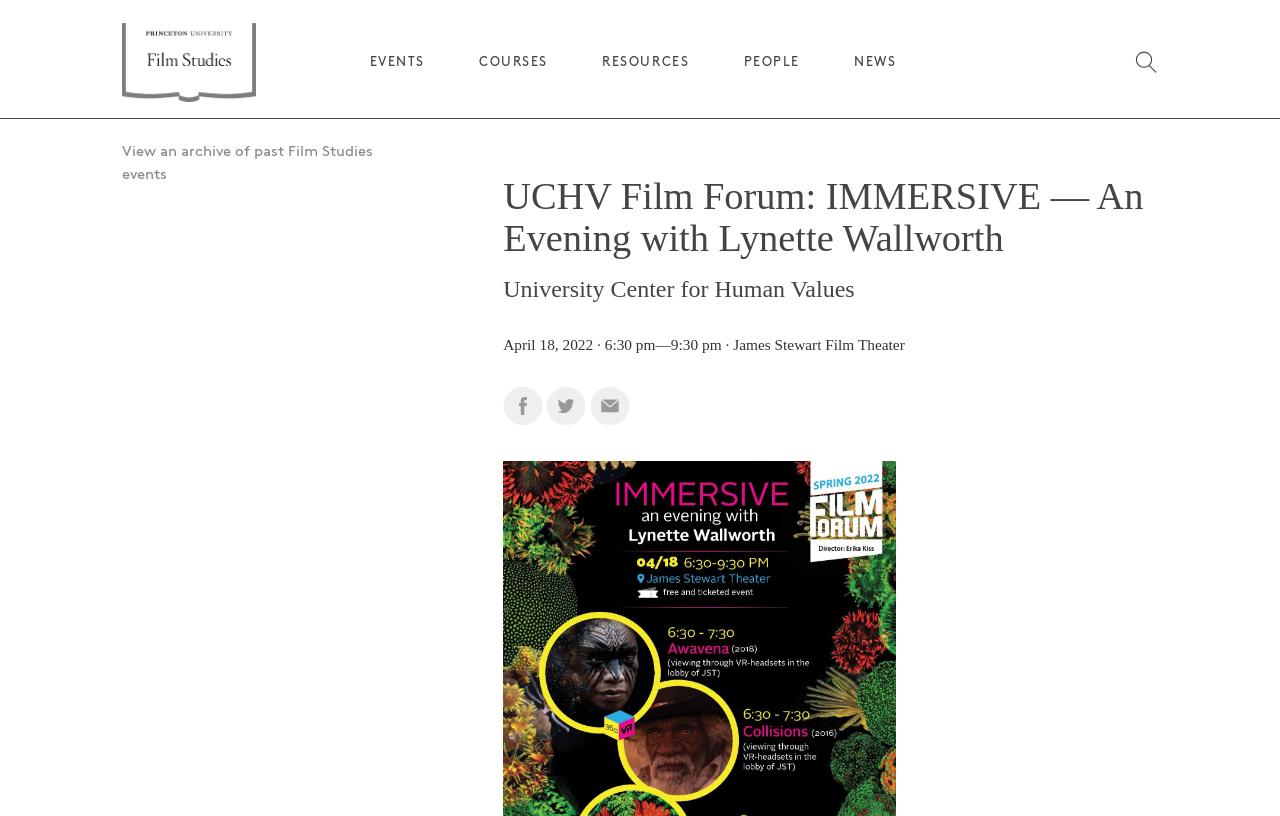What is the logo on the top left?
Look at the screenshot and respond with one word or a short phrase.

Film Studies logo